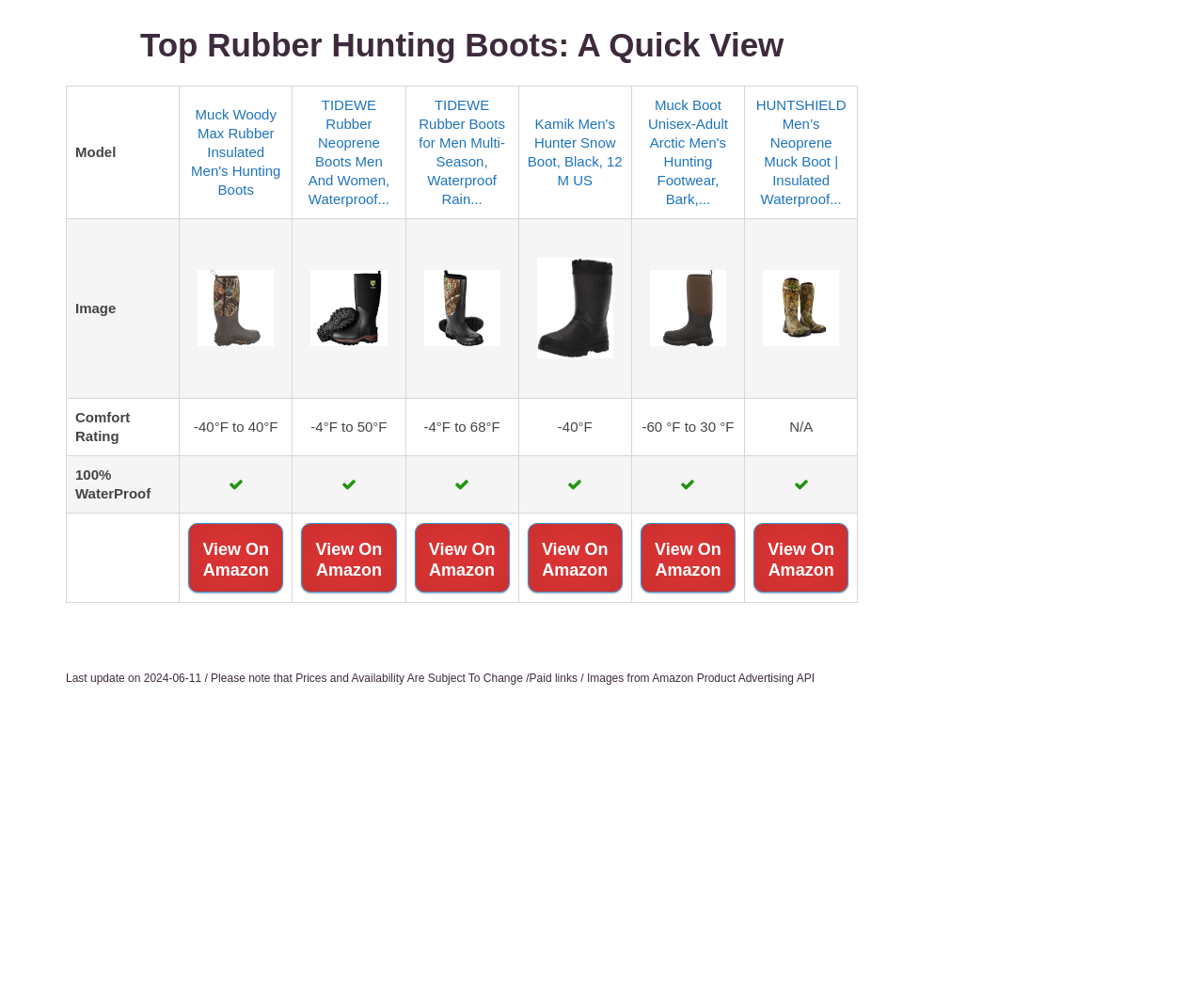What is the purpose of the webpage?
Using the screenshot, give a one-word or short phrase answer.

Comparing rubber hunting boots